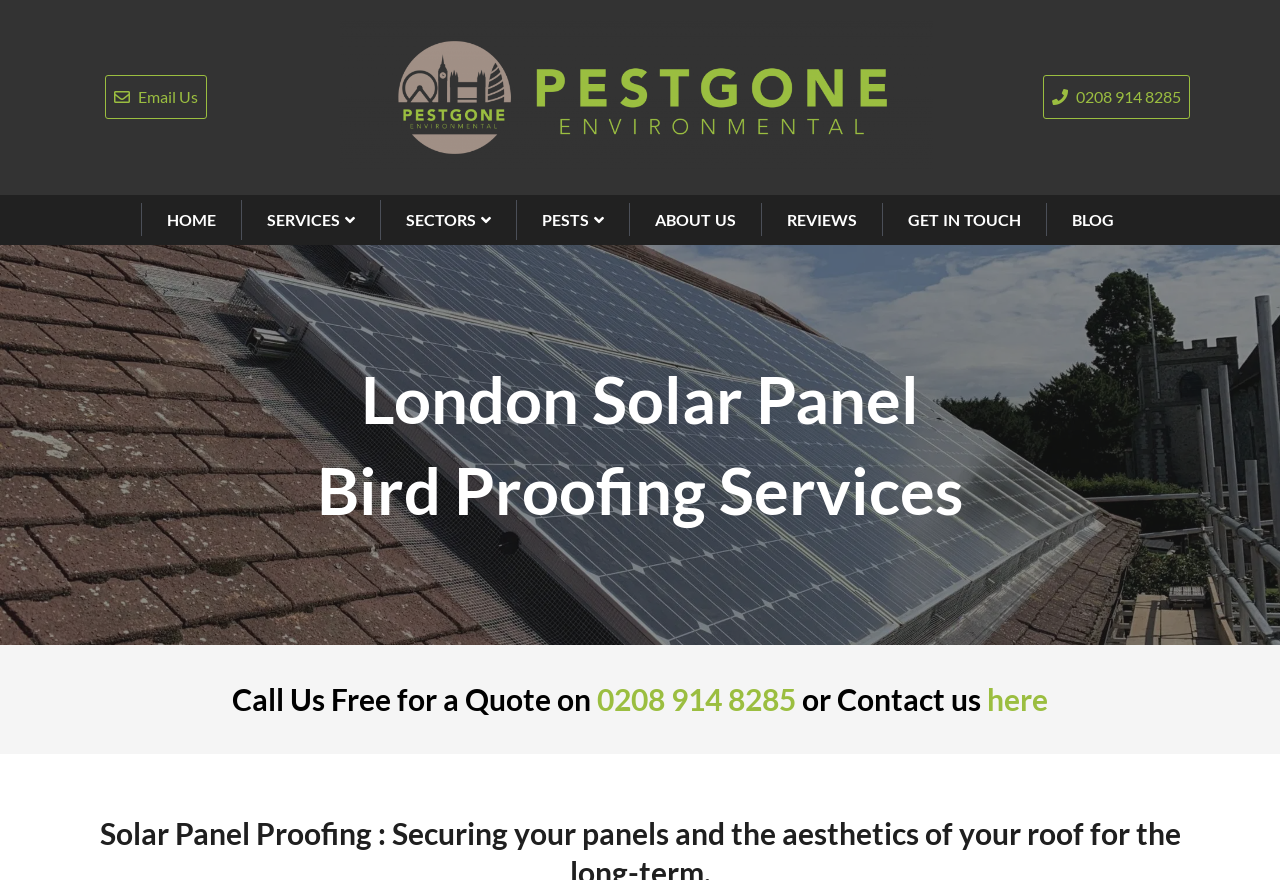Specify the bounding box coordinates of the area that needs to be clicked to achieve the following instruction: "Click the 'Email Us' link".

[0.082, 0.086, 0.161, 0.136]